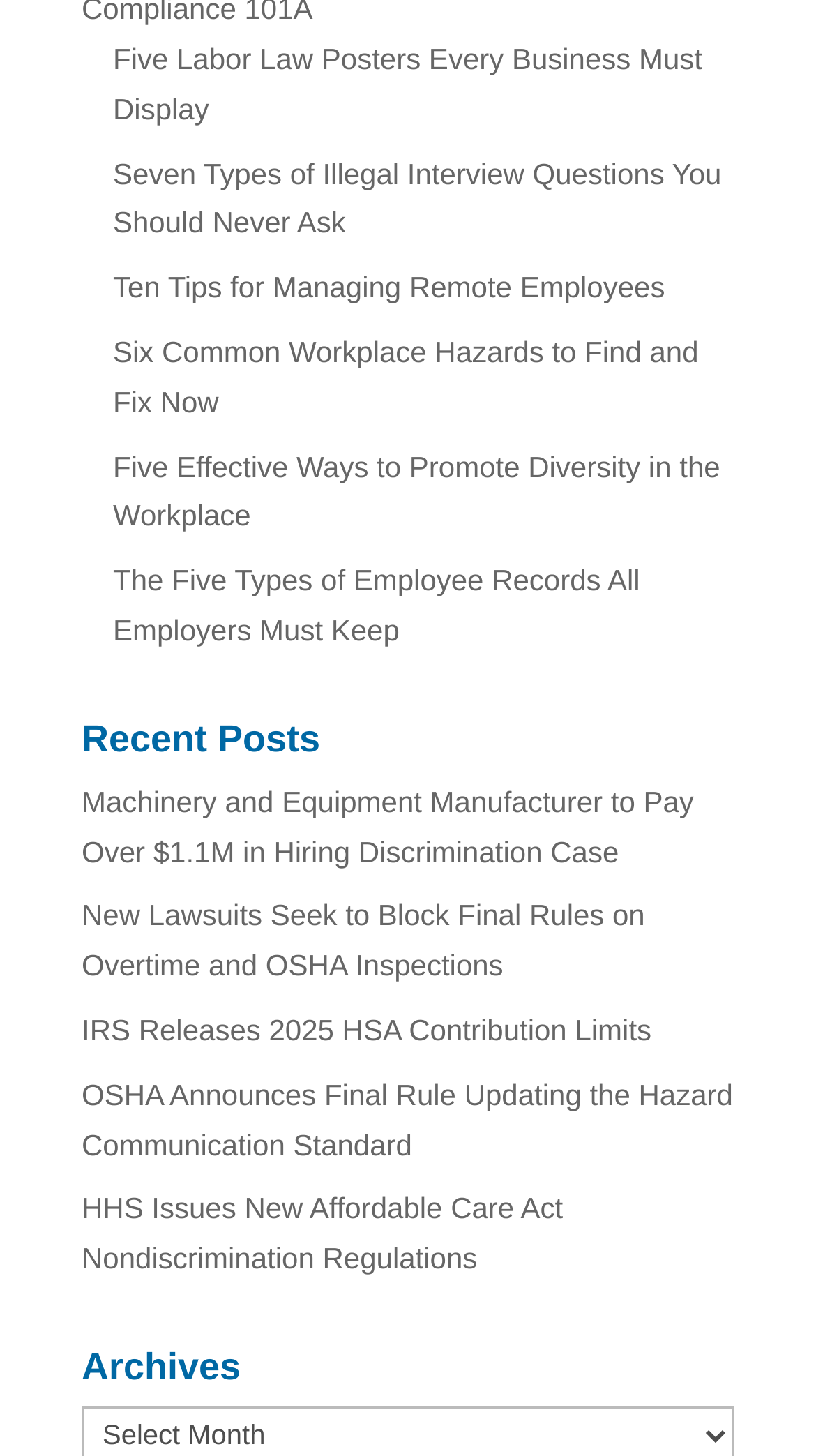Please locate the bounding box coordinates of the element that needs to be clicked to achieve the following instruction: "Read about labor law posters". The coordinates should be four float numbers between 0 and 1, i.e., [left, top, right, bottom].

[0.138, 0.029, 0.861, 0.086]